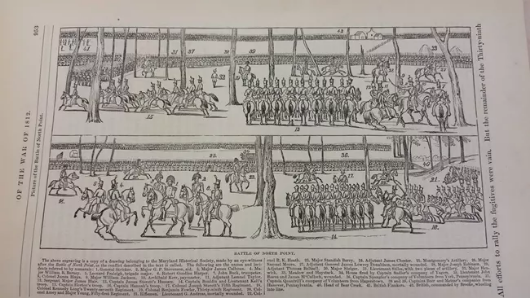What is the purpose of the detailed description beneath the drawing?
Based on the image, answer the question with a single word or brief phrase.

To elaborate on the events of the battle